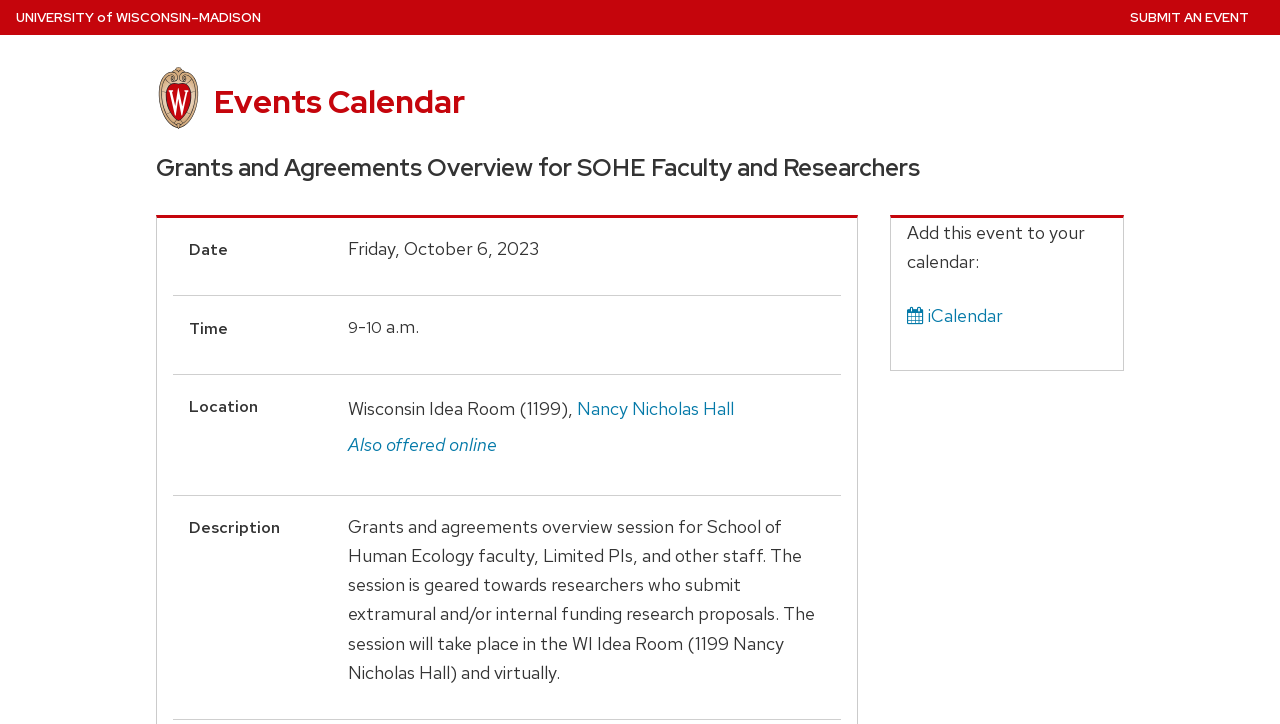Can you find the bounding box coordinates for the UI element given this description: "Also offered online"? Provide the coordinates as four float numbers between 0 and 1: [left, top, right, bottom].

[0.272, 0.598, 0.388, 0.629]